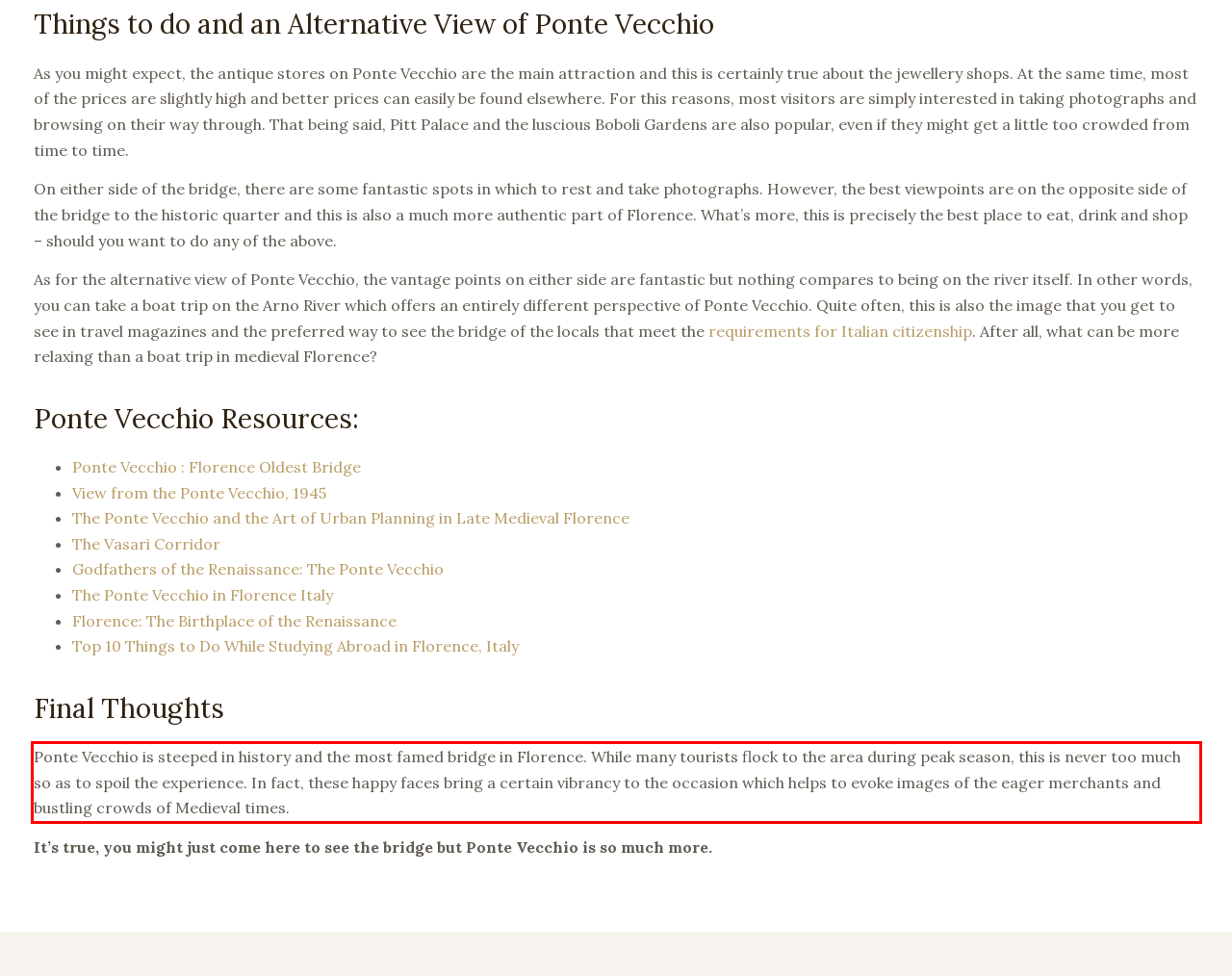Analyze the red bounding box in the provided webpage screenshot and generate the text content contained within.

Ponte Vecchio is steeped in history and the most famed bridge in Florence. While many tourists flock to the area during peak season, this is never too much so as to spoil the experience. In fact, these happy faces bring a certain vibrancy to the occasion which helps to evoke images of the eager merchants and bustling crowds of Medieval times.